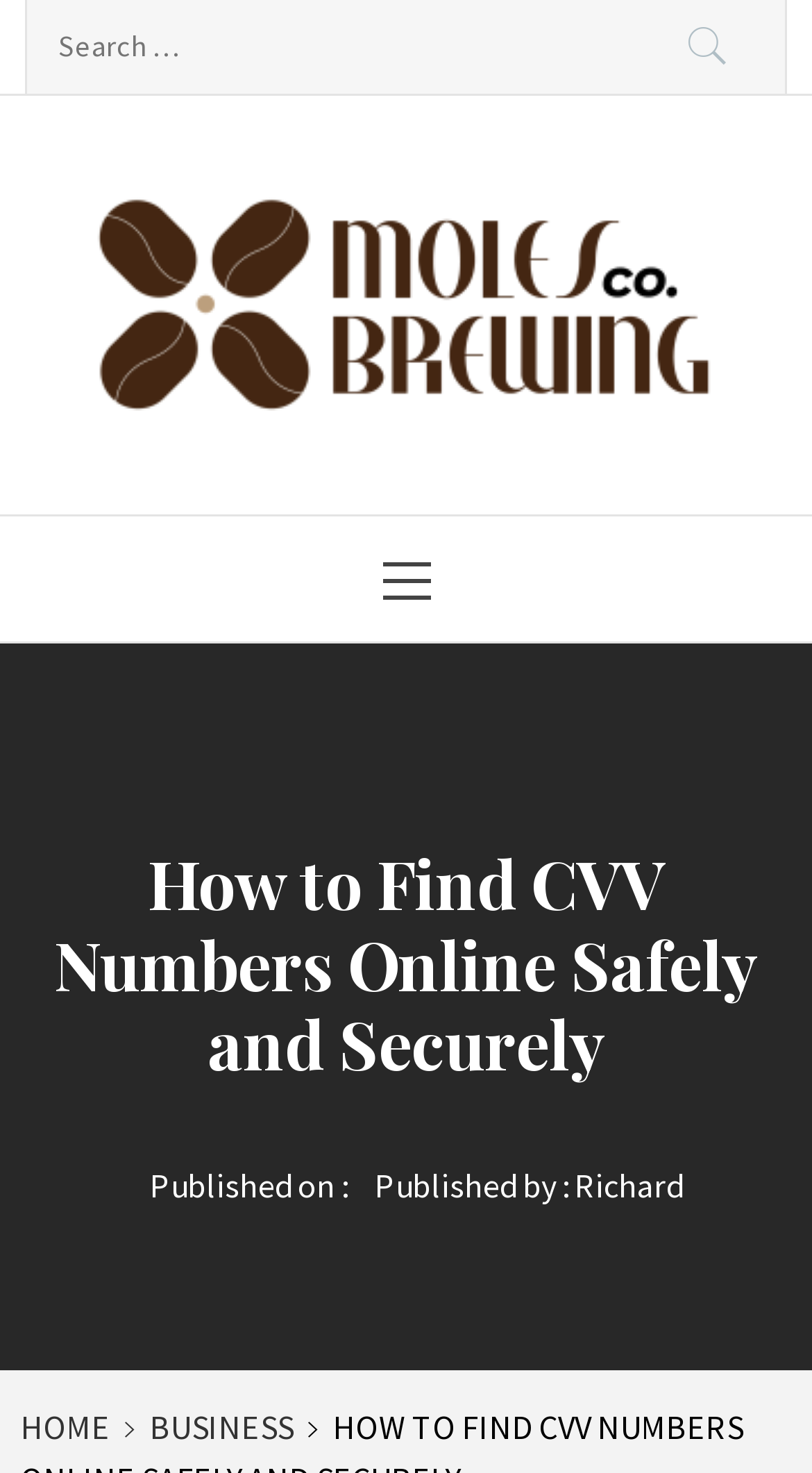What is the name of the website?
Based on the visual content, answer with a single word or a brief phrase.

Moles Brewing Co